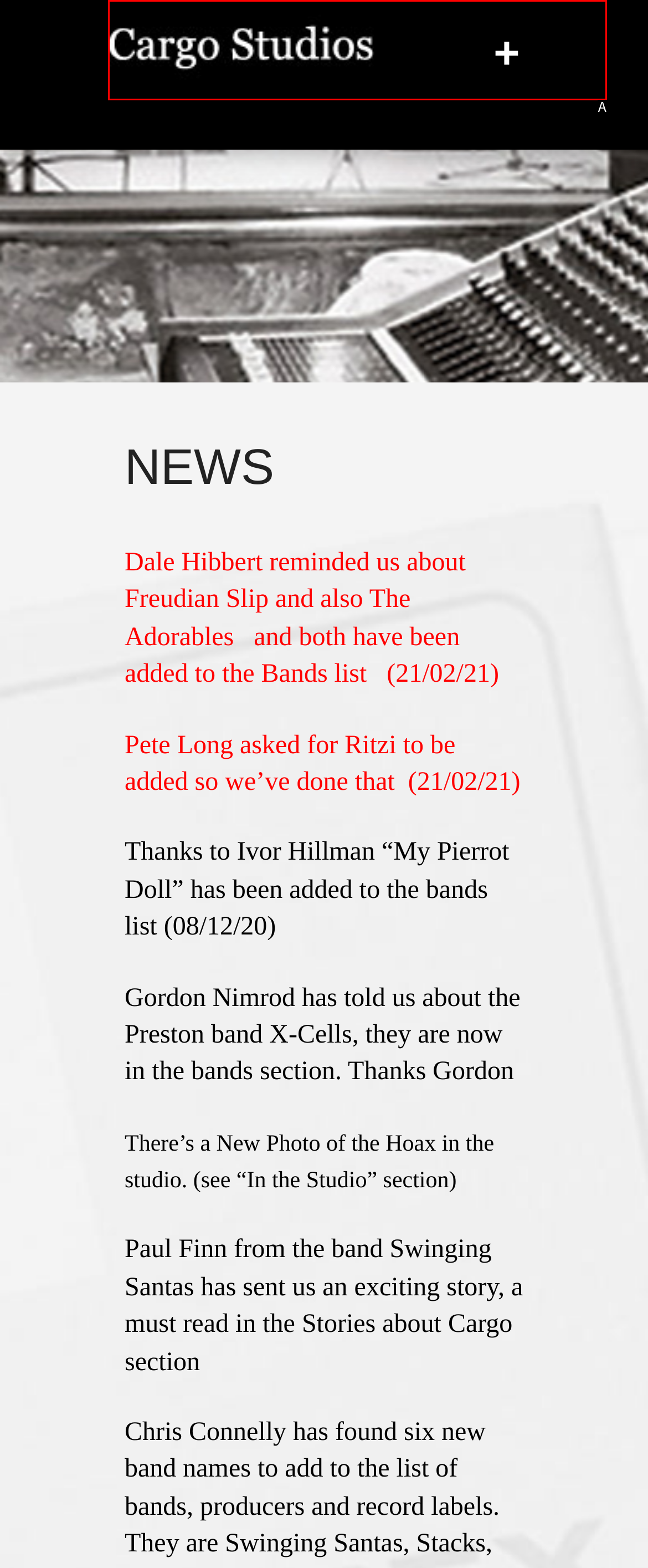From the available choices, determine which HTML element fits this description: Cargo Studios Respond with the correct letter.

A